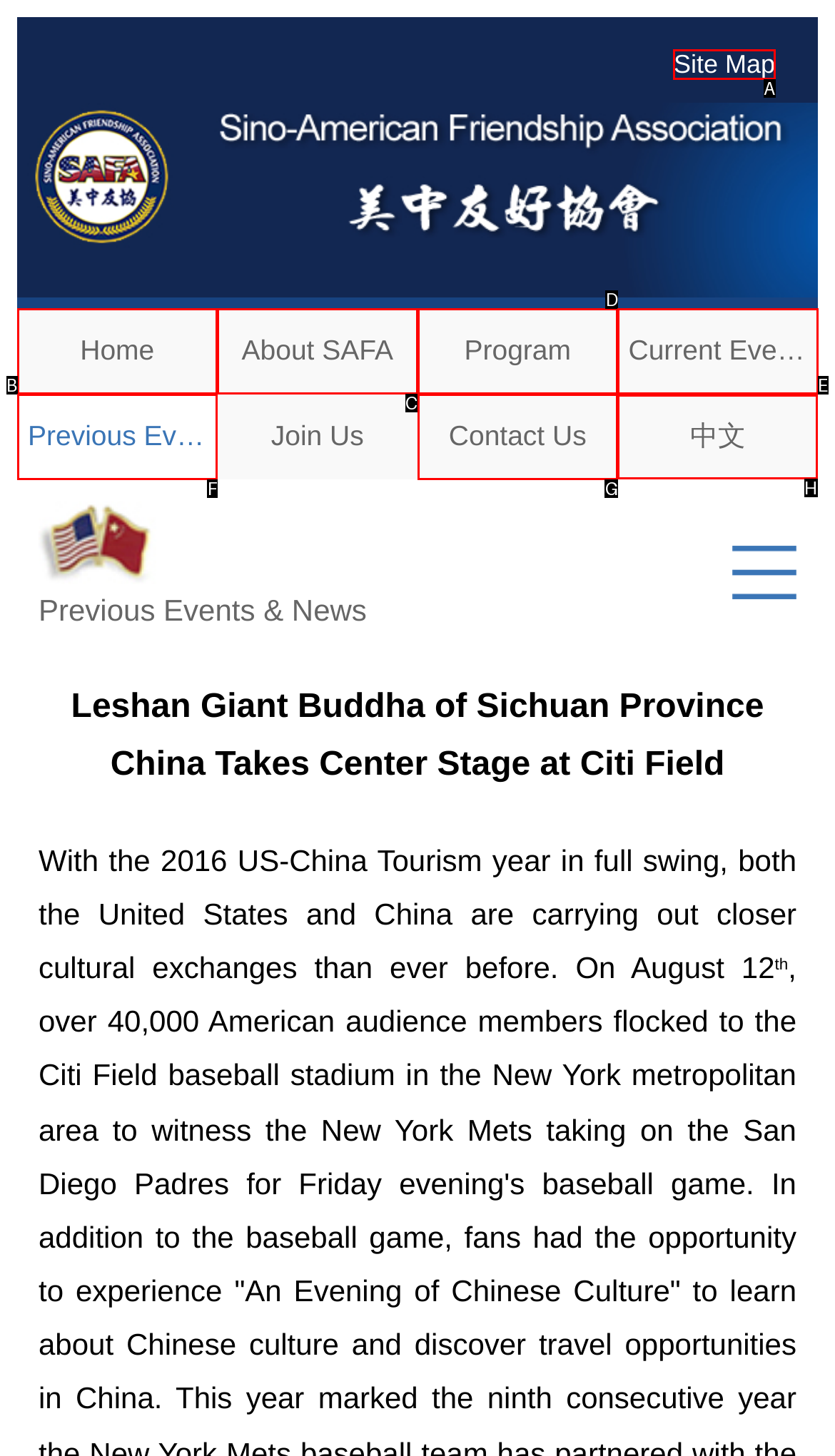Given the task: Switch to Chinese version, point out the letter of the appropriate UI element from the marked options in the screenshot.

H